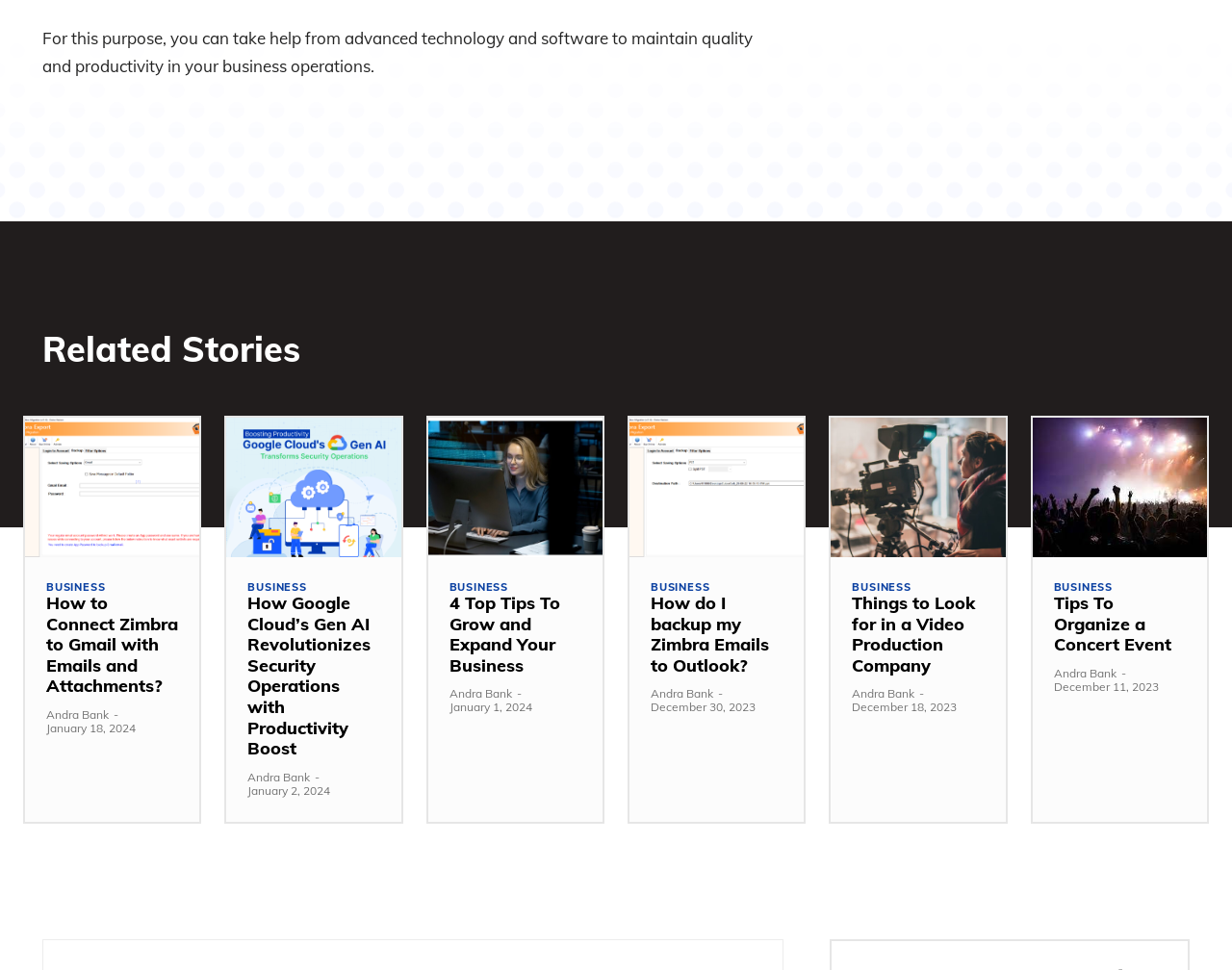Locate the bounding box coordinates of the clickable part needed for the task: "Read the article 'How to Connect Zimbra to Gmail with Emails and Attachments?'".

[0.02, 0.431, 0.162, 0.574]